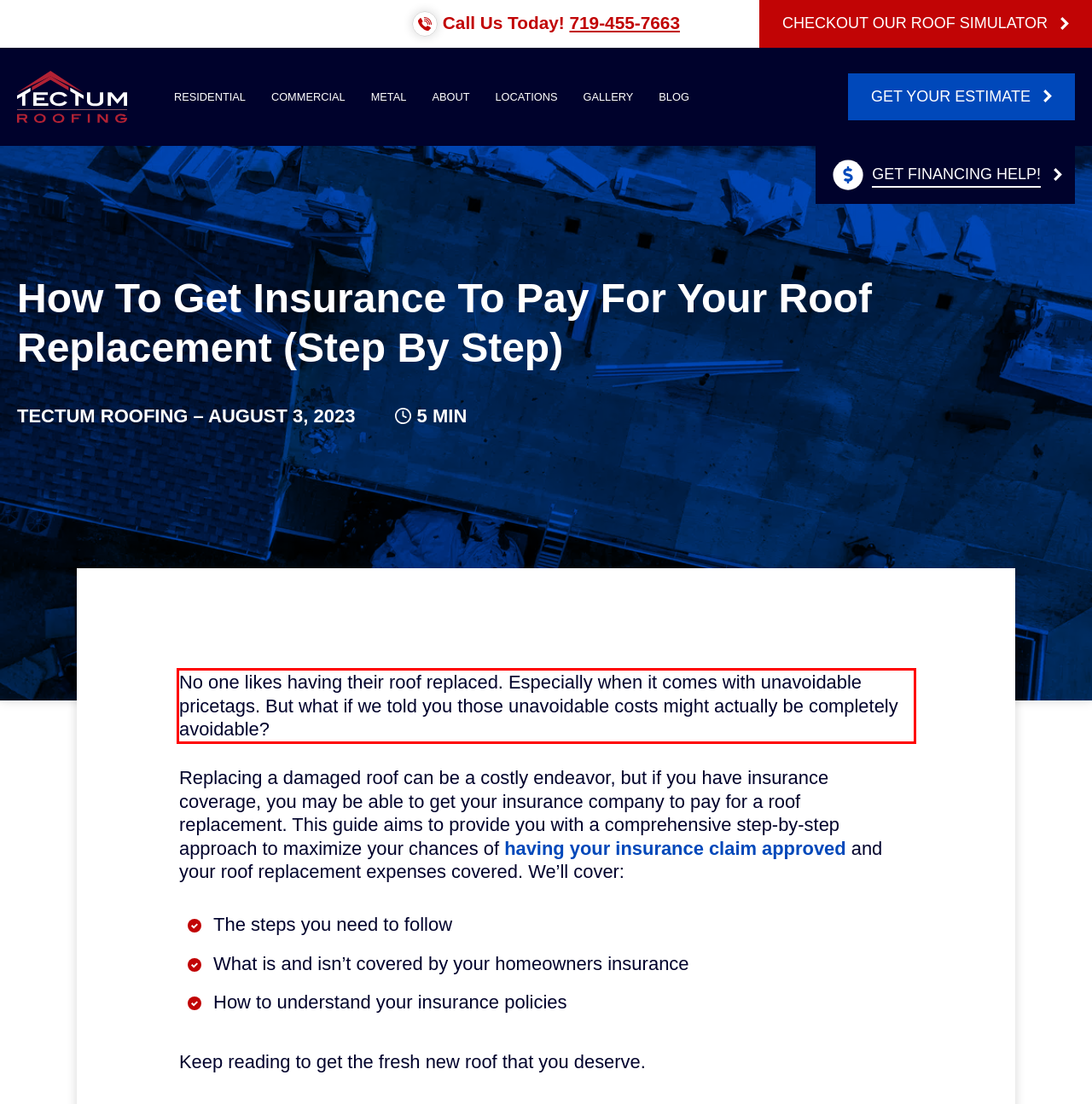Please extract the text content from the UI element enclosed by the red rectangle in the screenshot.

No one likes having their roof replaced. Especially when it comes with unavoidable pricetags. But what if we told you those unavoidable costs might actually be completely avoidable?